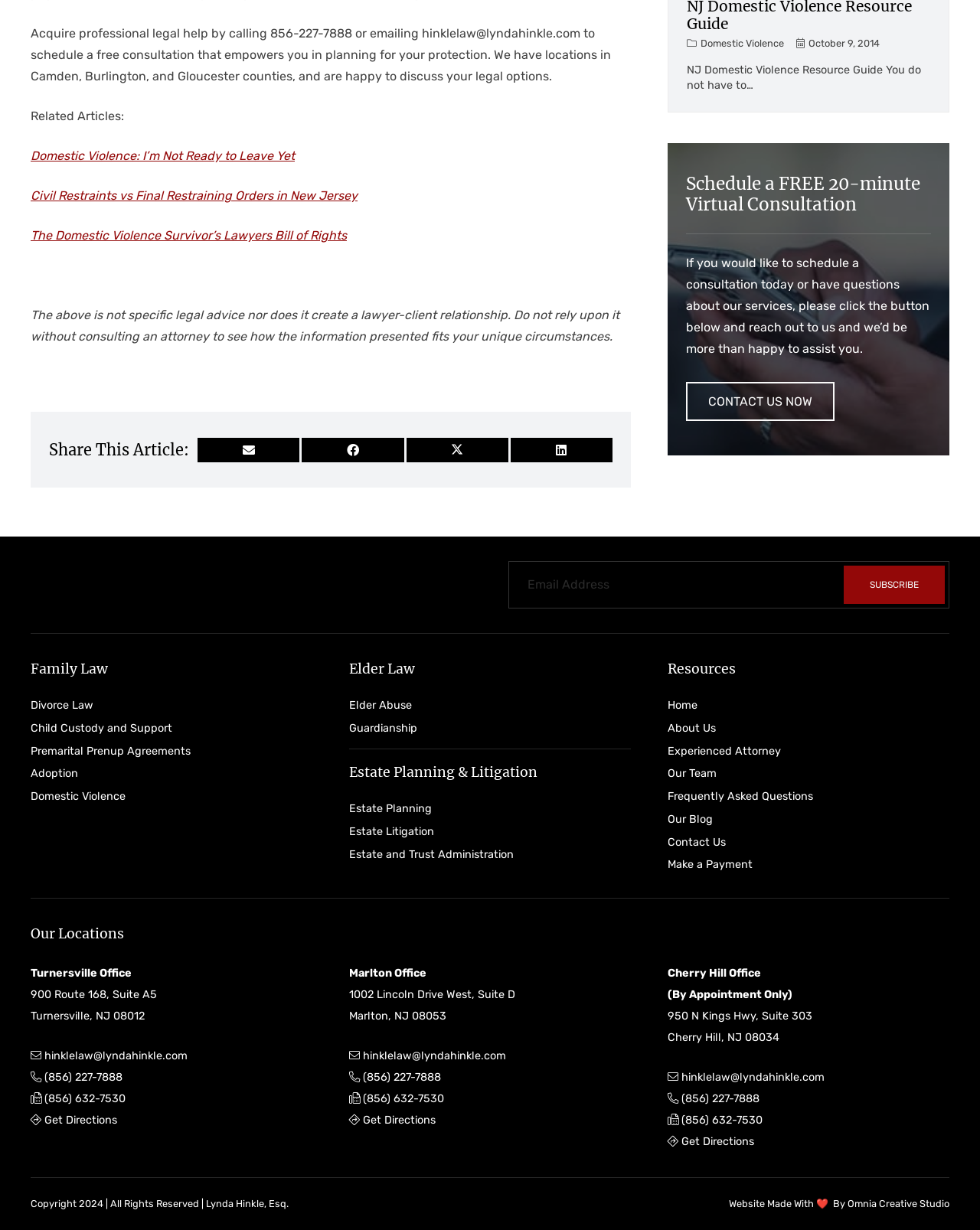What is the phone number to schedule a free consultation? Please answer the question using a single word or phrase based on the image.

856-227-7888